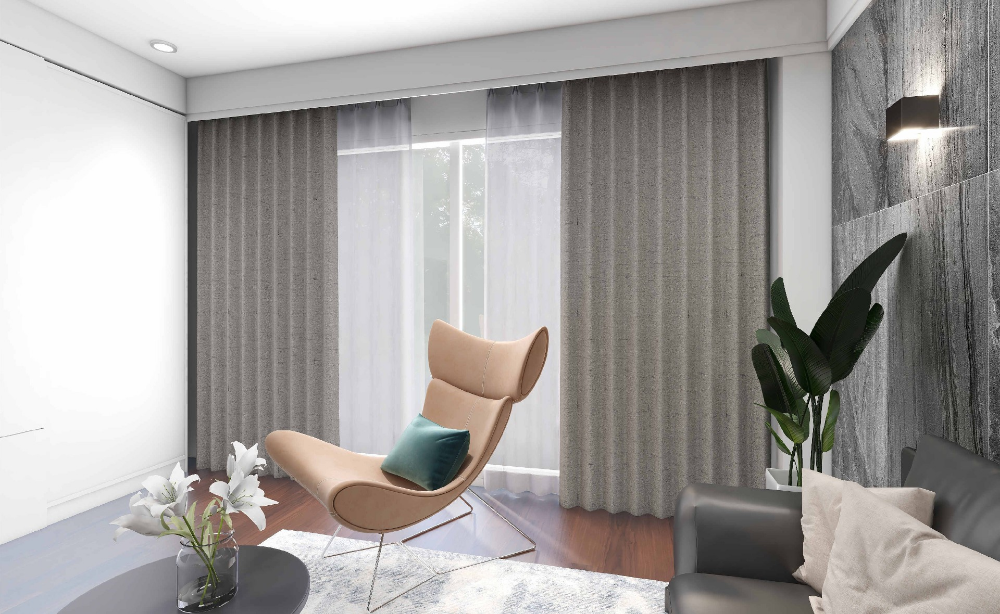What type of lighting is used in the room?
Please describe in detail the information shown in the image to answer the question.

The caption describes the lighting in the room as soft and ambient, which suggests that it is a gentle and calming type of lighting that creates a cozy atmosphere, rather than harsh or bright lighting.